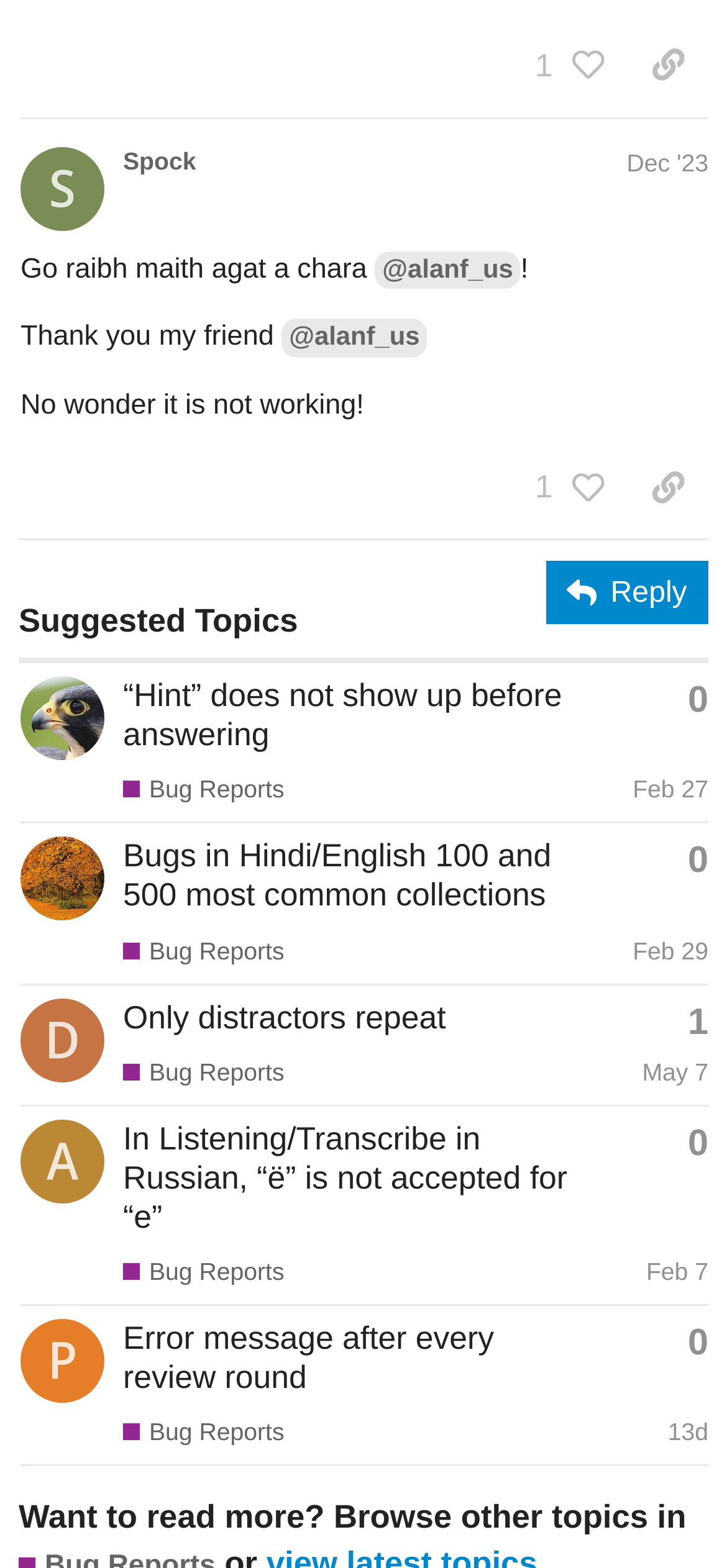What is the username of the person who posted 'Go raibh maith agat a chara'?
By examining the image, provide a one-word or phrase answer.

Spock